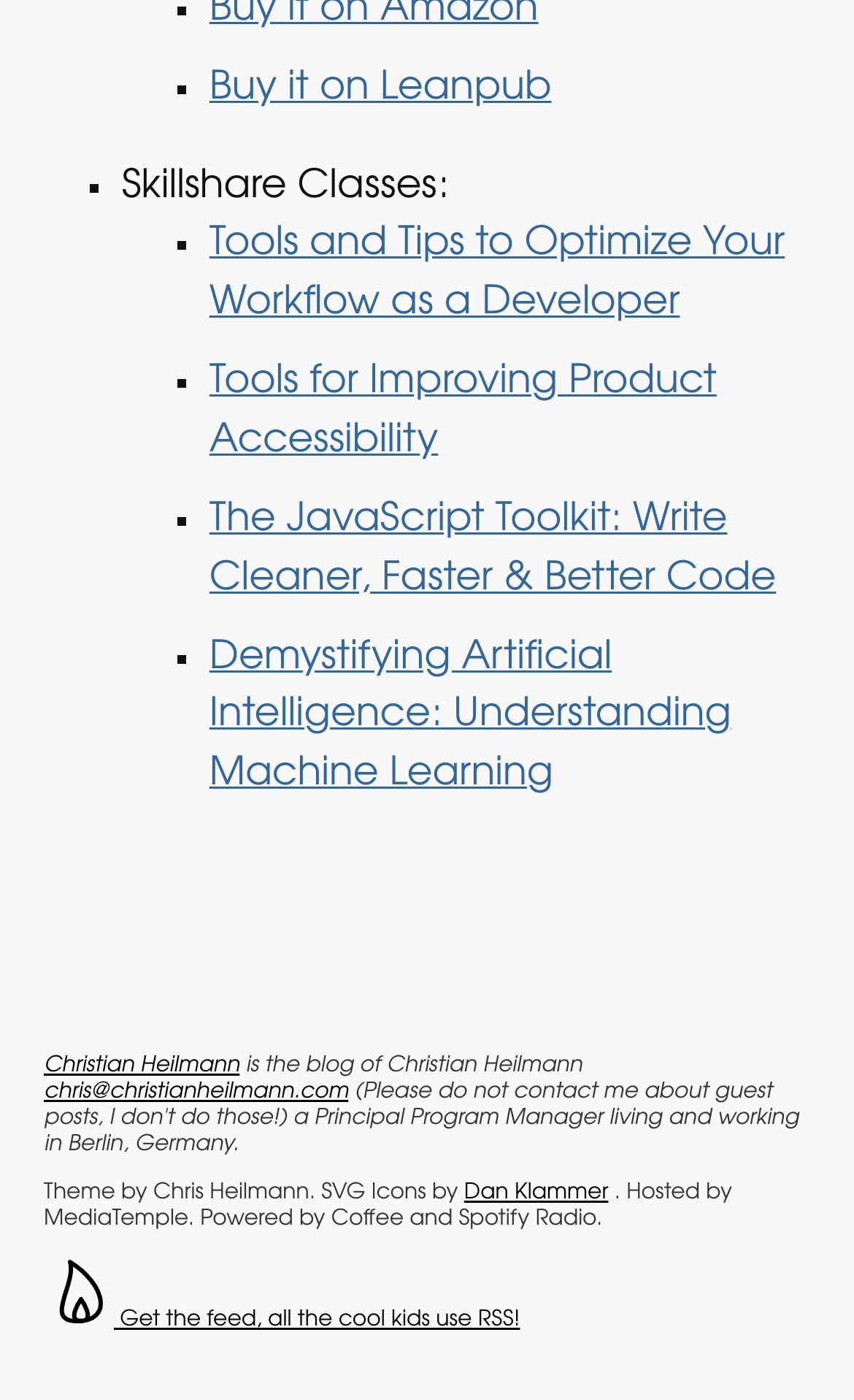Provide the bounding box coordinates of the section that needs to be clicked to accomplish the following instruction: "View Skillshare Classes."

[0.143, 0.12, 0.526, 0.148]